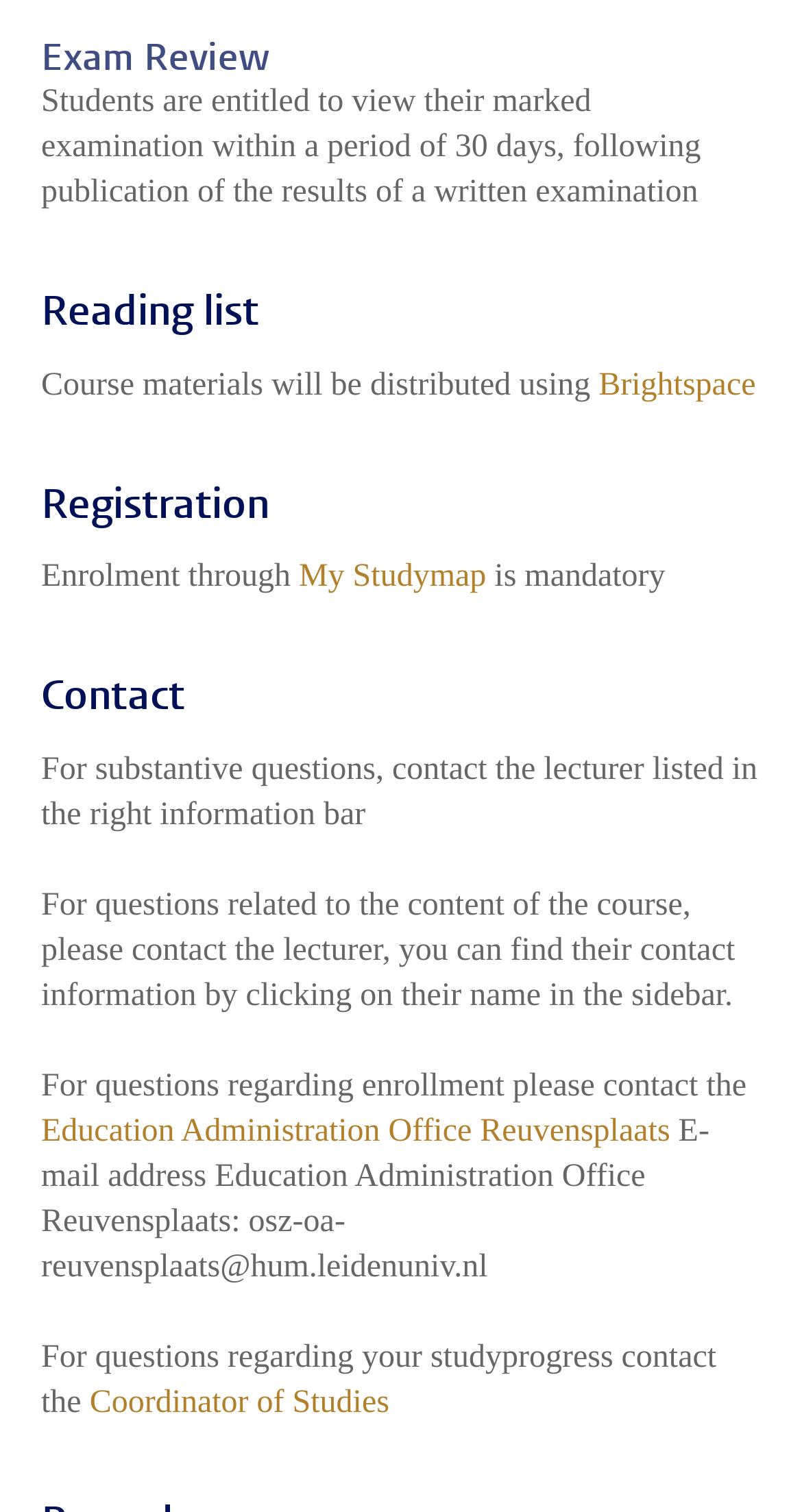Please answer the following query using a single word or phrase: 
What is the period for students to view their marked examination?

30 days